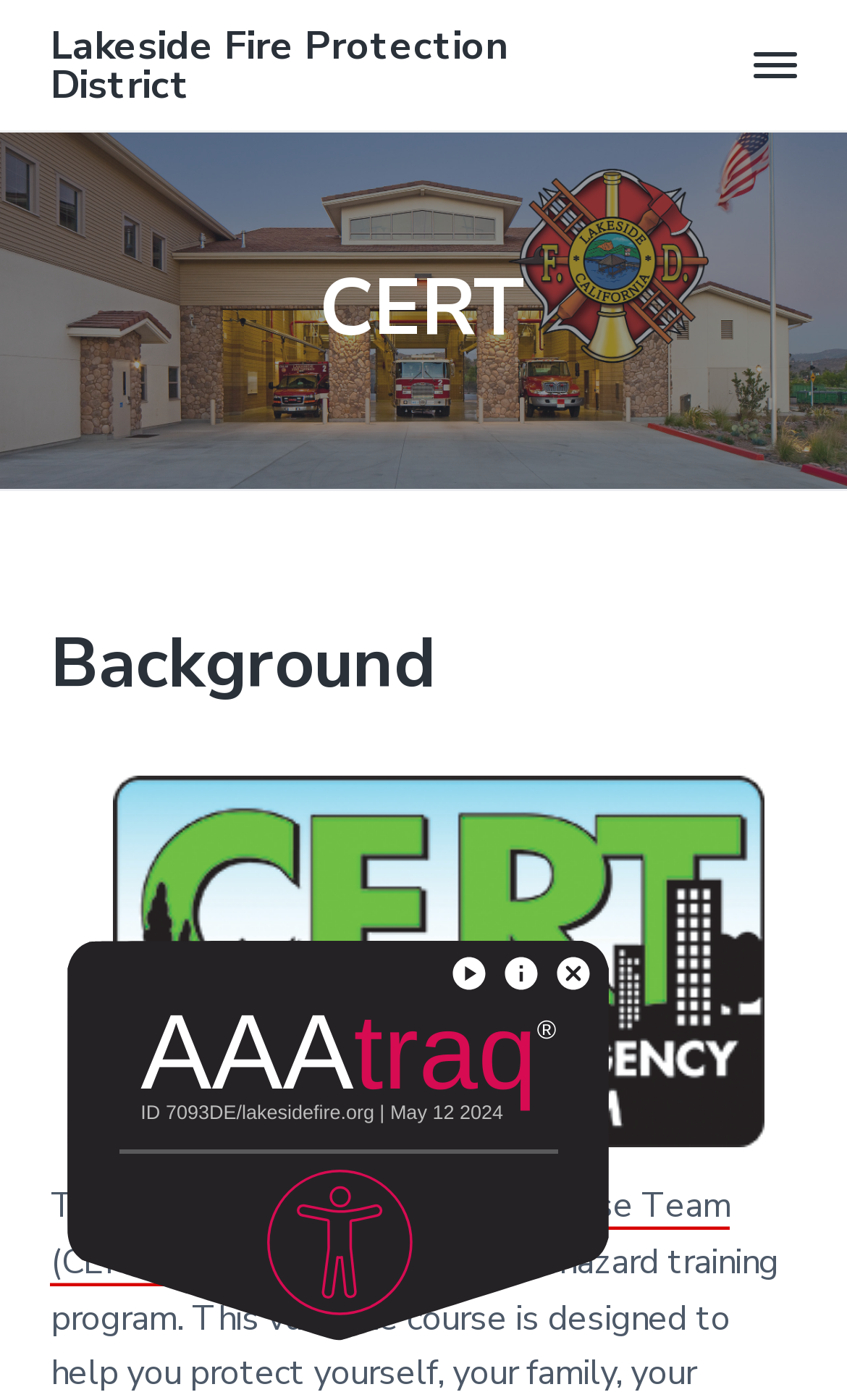Please answer the following question using a single word or phrase: How many headings are on the page?

2